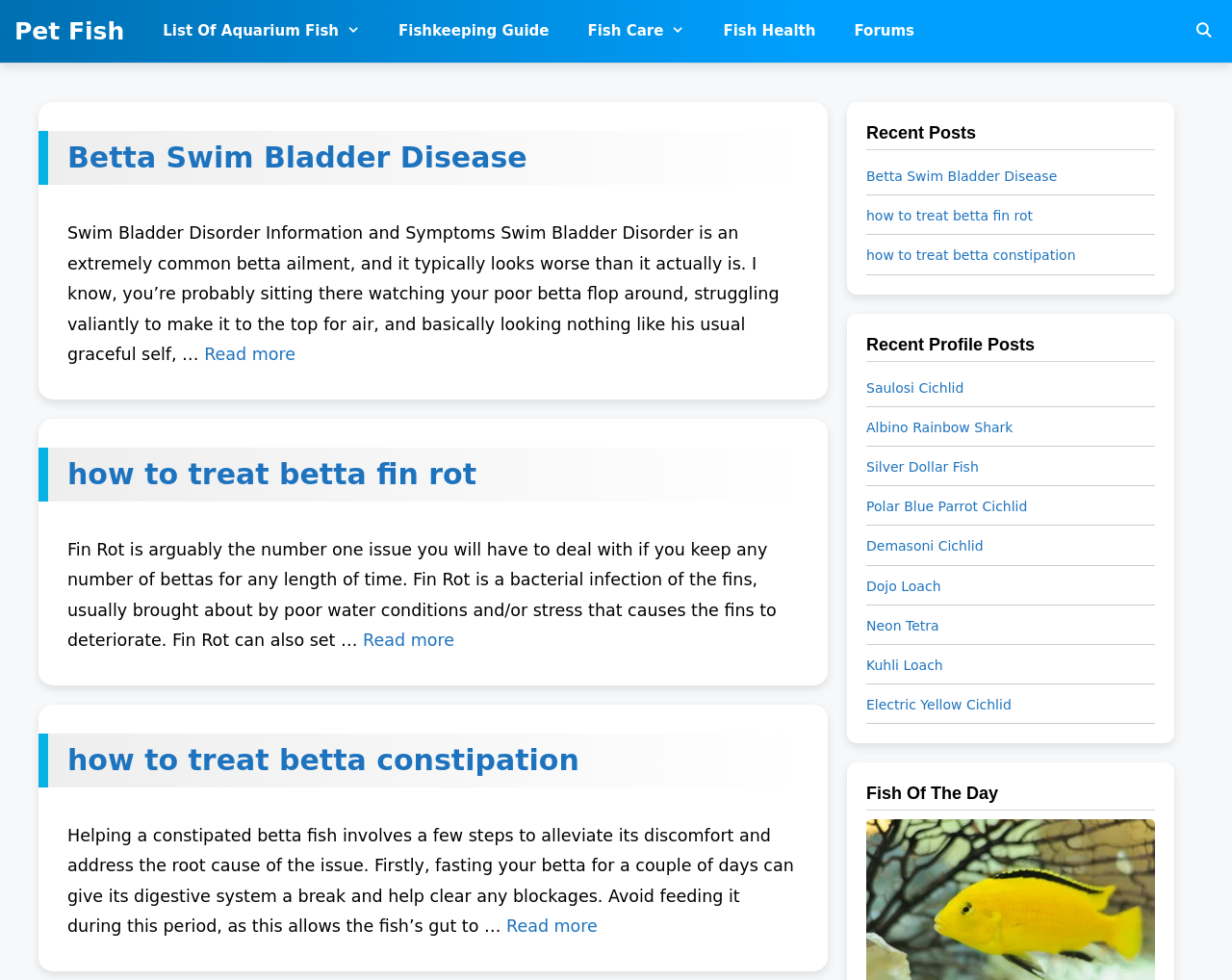What is the main topic of the webpage?
Please provide a comprehensive and detailed answer to the question.

Based on the webpage's structure and content, it appears to be focused on providing information and resources related to aquarium fish, including their care, health, and behavior.